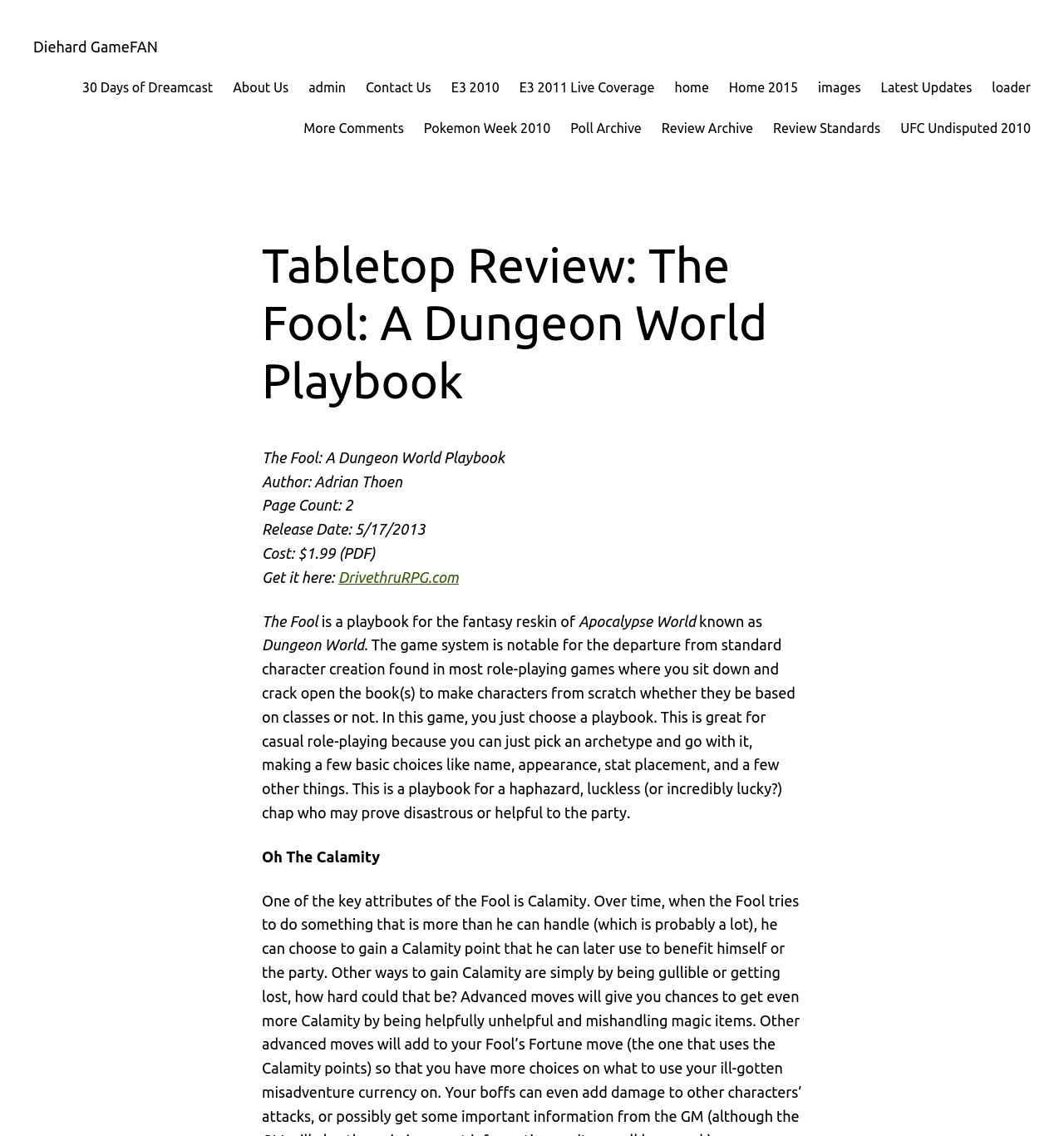Please provide a comprehensive answer to the question below using the information from the image: What is the name of the playbook reviewed?

I found the answer by looking at the heading 'Tabletop Review: The Fool: A Dungeon World Playbook' and the StaticText 'The Fool' which is a part of the review.